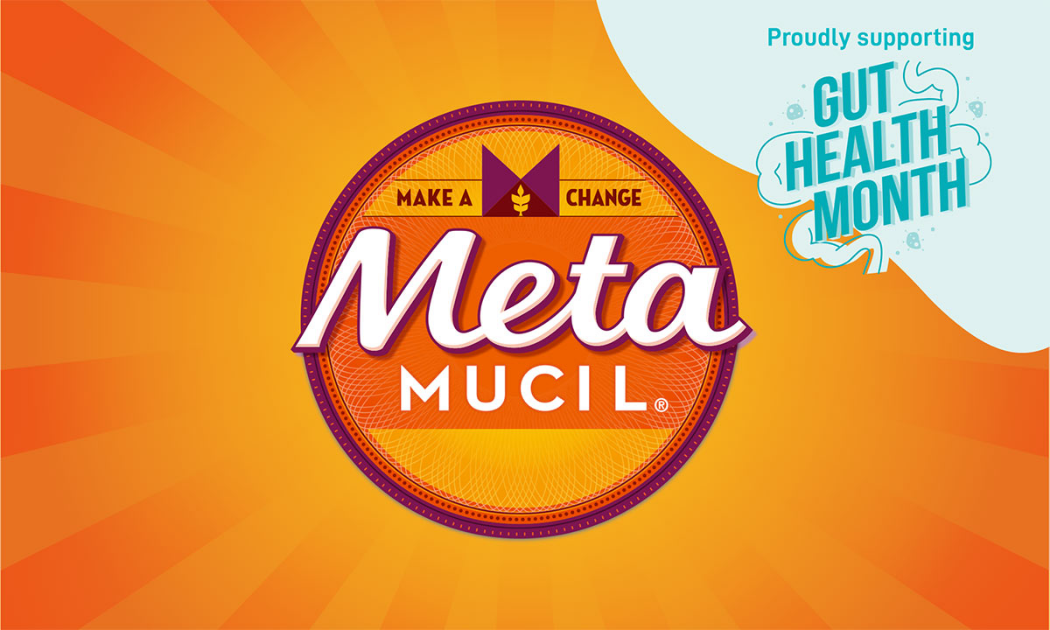What is written in the round emblem?
Give a thorough and detailed response to the question.

The round emblem contains the text 'MAKE A CHANGE' because the caption explicitly states that the logo is situated within a round emblem that reads 'MAKE A CHANGE'.